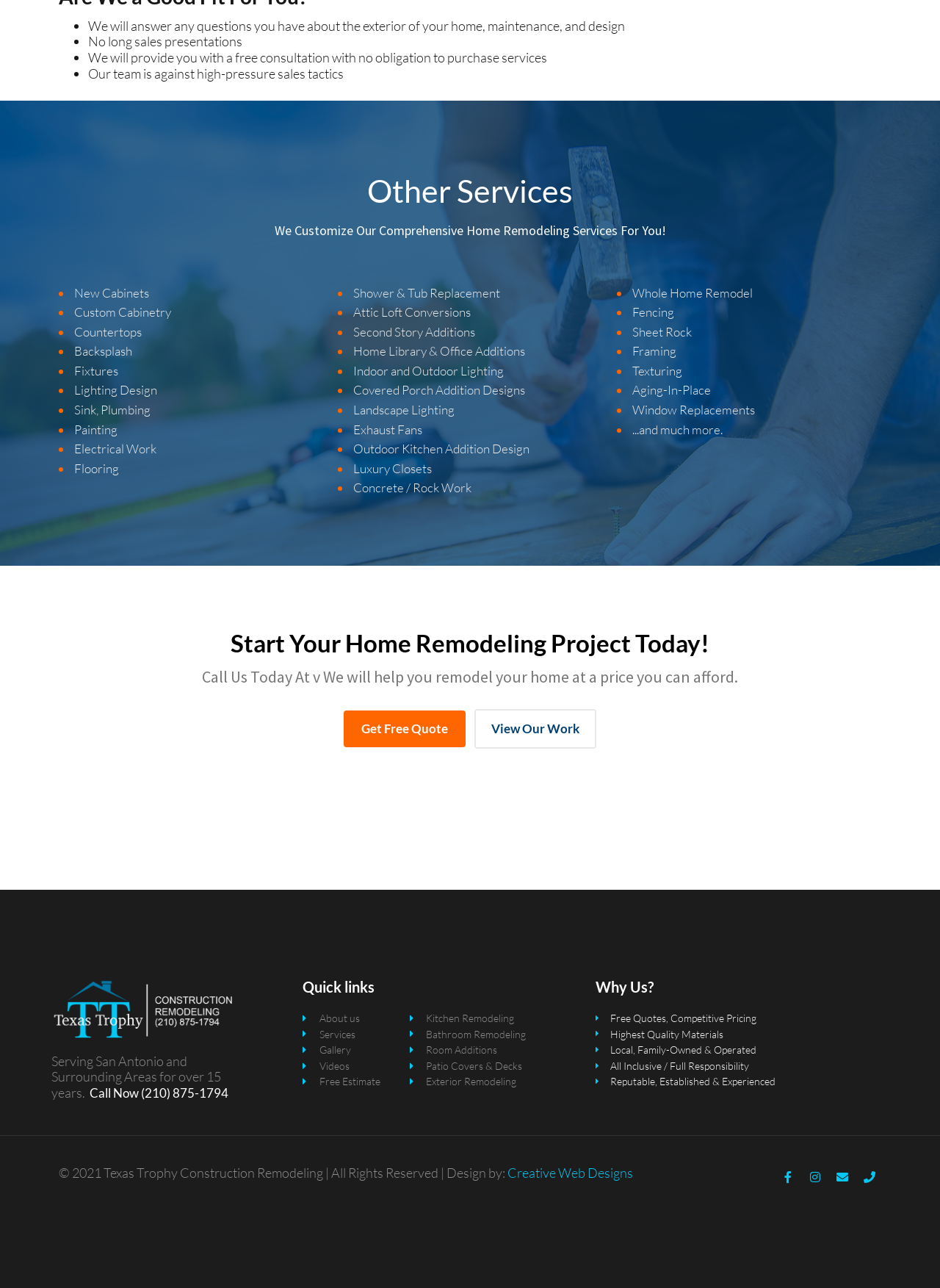What is the company's phone number?
Can you give a detailed and elaborate answer to the question?

The company's phone number is (210) 875-1794, which is provided as a link on the webpage.